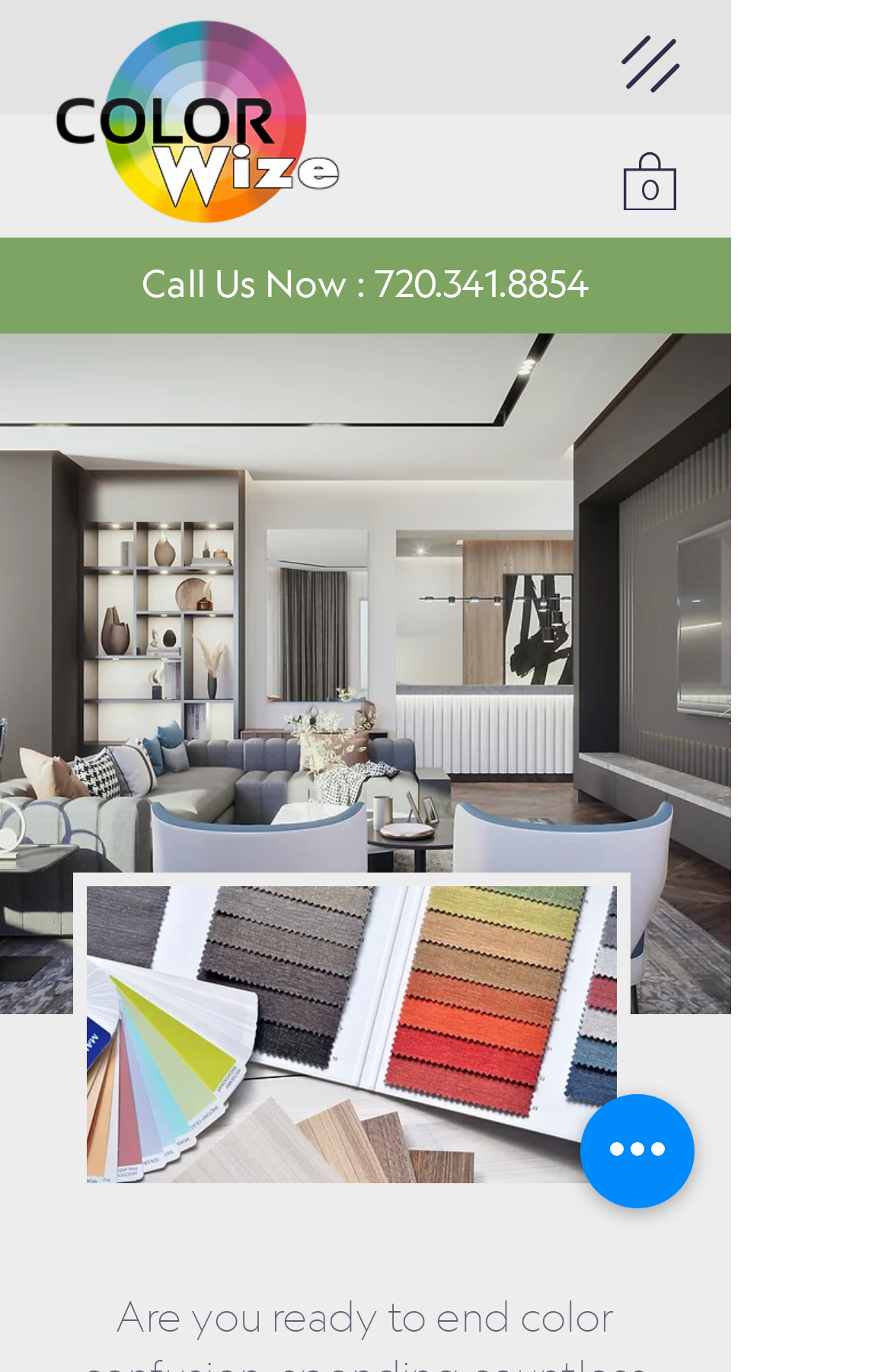Provide the bounding box coordinates of the HTML element this sentence describes: "0". The bounding box coordinates consist of four float numbers between 0 and 1, i.e., [left, top, right, bottom].

[0.7, 0.108, 0.759, 0.154]